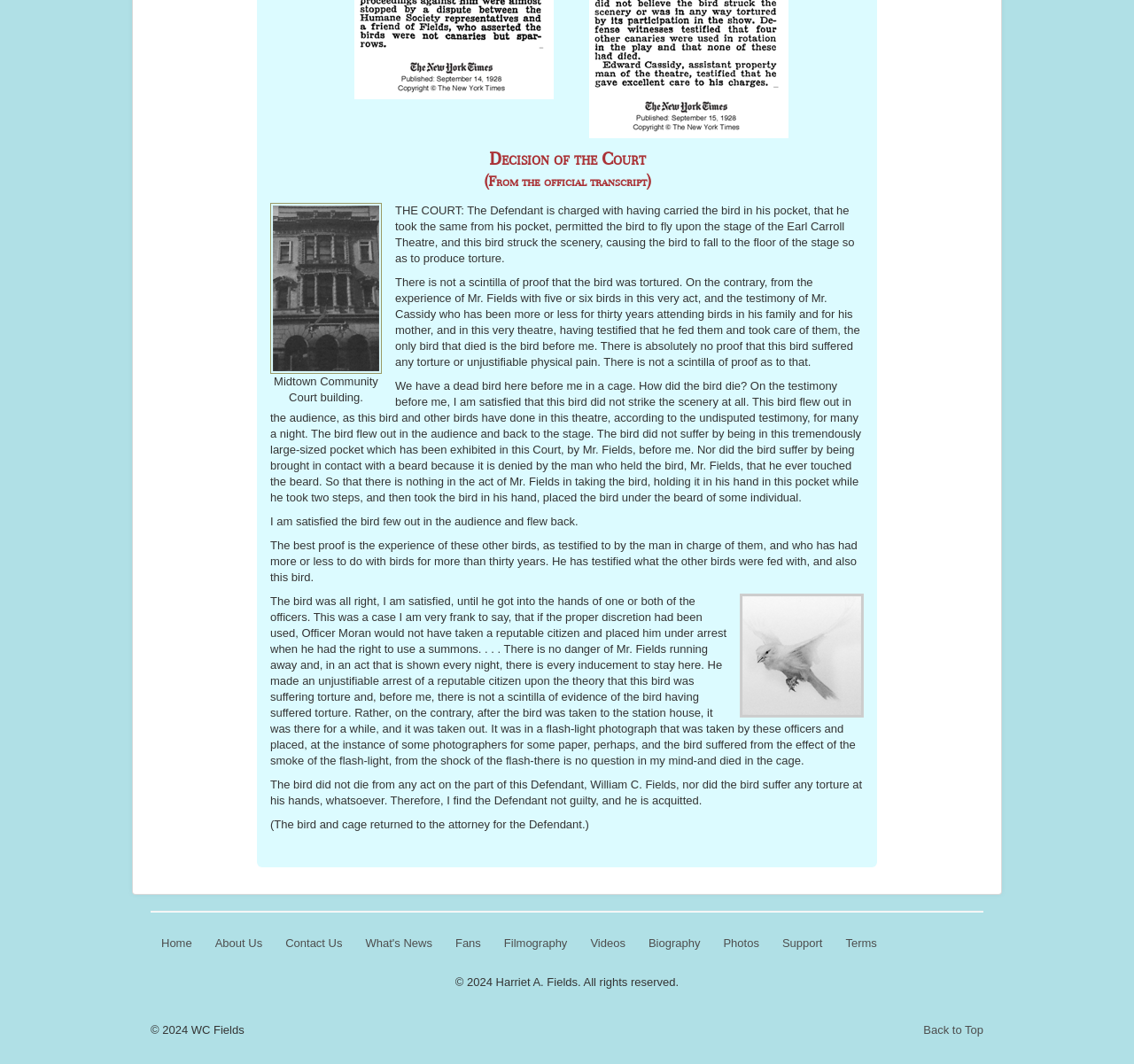What is the name of the court where the trial took place?
Provide a well-explained and detailed answer to the question.

I inferred this answer by looking at the image description 'Midtown Community Court building.' which is associated with the figure element, indicating that the trial took place in this court.